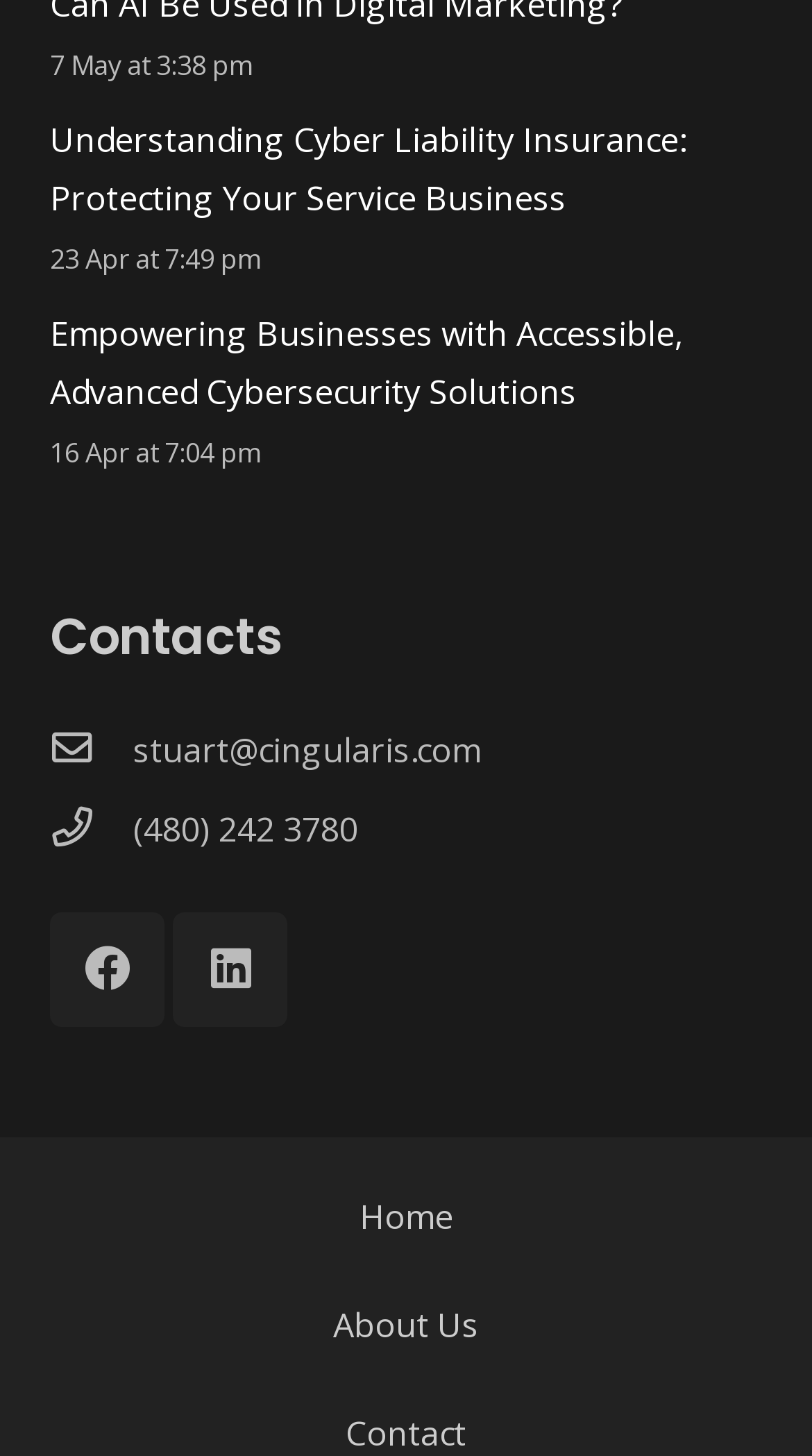Please specify the bounding box coordinates of the clickable region necessary for completing the following instruction: "Contact Stuart via email". The coordinates must consist of four float numbers between 0 and 1, i.e., [left, top, right, bottom].

[0.062, 0.495, 0.164, 0.535]